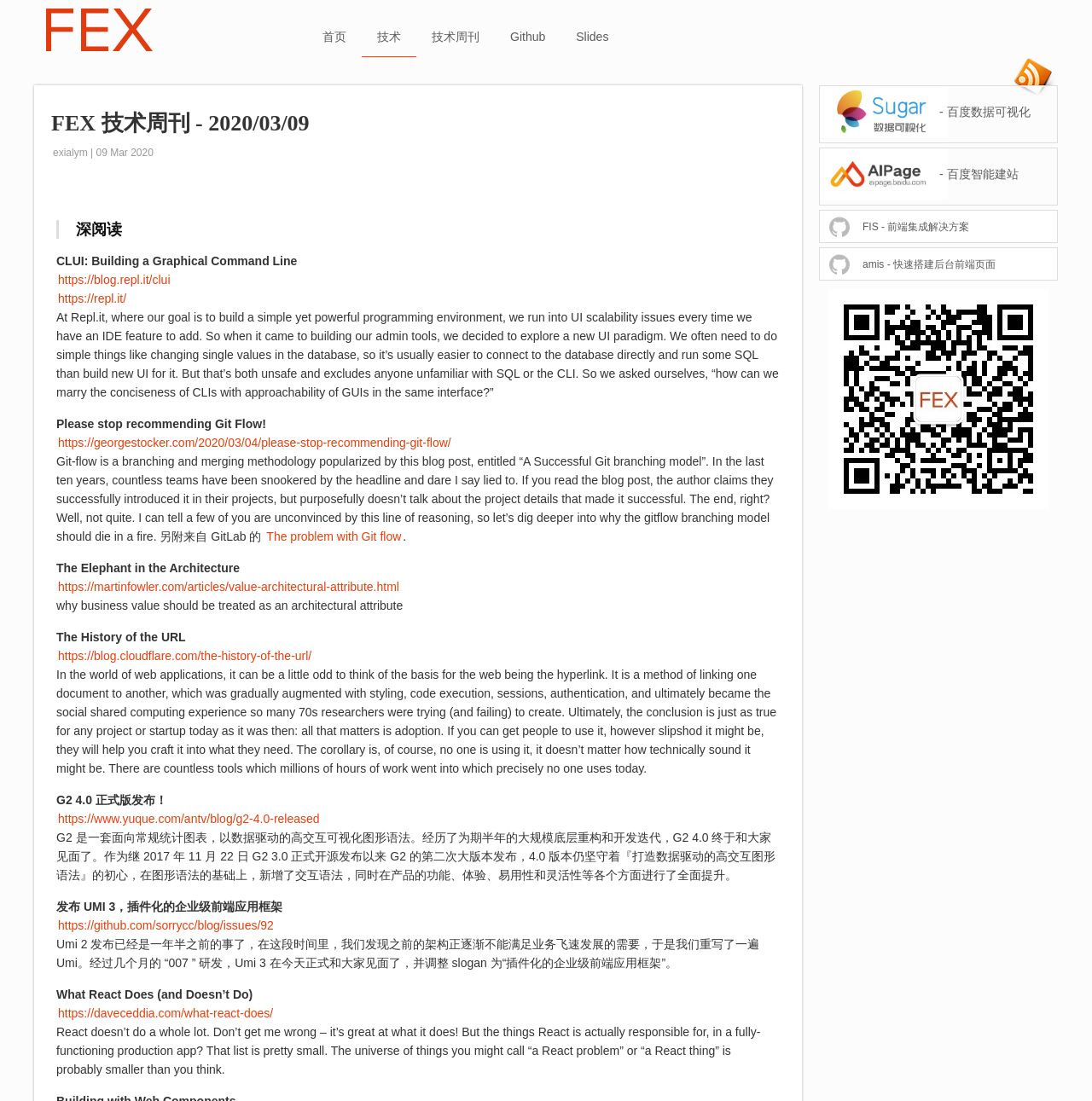Describe all the key features of the webpage in detail.

This webpage is a blog page titled "FEX 技术周刊 - 2020/03/09" which appears to be a weekly technical newsletter or digest. At the top, there are several links to different sections of the website, including "首页" (home), "技术" (technology), "技术周刊" (technical weekly), "Github", and "Slides". 

Below the top navigation bar, there is a heading that reads "FEX 技术周刊 - 2020/03/09" followed by the author's name "exialym" and the date "09 Mar 2020". 

The main content of the page is divided into several sections, each with a heading and multiple articles or links. The first section is titled "深阅读" (deep reading) and contains several articles with summaries and links to external websites. The articles cover various topics related to technology, programming, and web development, such as building a graphical command line, the problems with Git flow, and the history of the URL.

There are also several other sections on the page, including one with a heading "G2 4.0 正式版发布！" (G2 4.0 official release) which appears to be about a data visualization tool, and another section with a heading "发布 UMI 3，插件化的企业级前端应用框架" (release UMI 3, a plug-in based enterprise-level front-end application framework).

On the right side of the page, there are several links to other resources, including "百度数据可视化" (Baidu data visualization), "百度智能建站" (Baidu smart website building), "FIS - 前端集成解决方案" (FIS - front-end integration solution), and "amis - 快速搭建后台前端页面" (amis - quickly build a background front-end page). There is also an image on the right side of the page, but its content is not specified.

Overall, this webpage appears to be a technical blog or newsletter that aggregates articles and resources related to web development, programming, and technology.